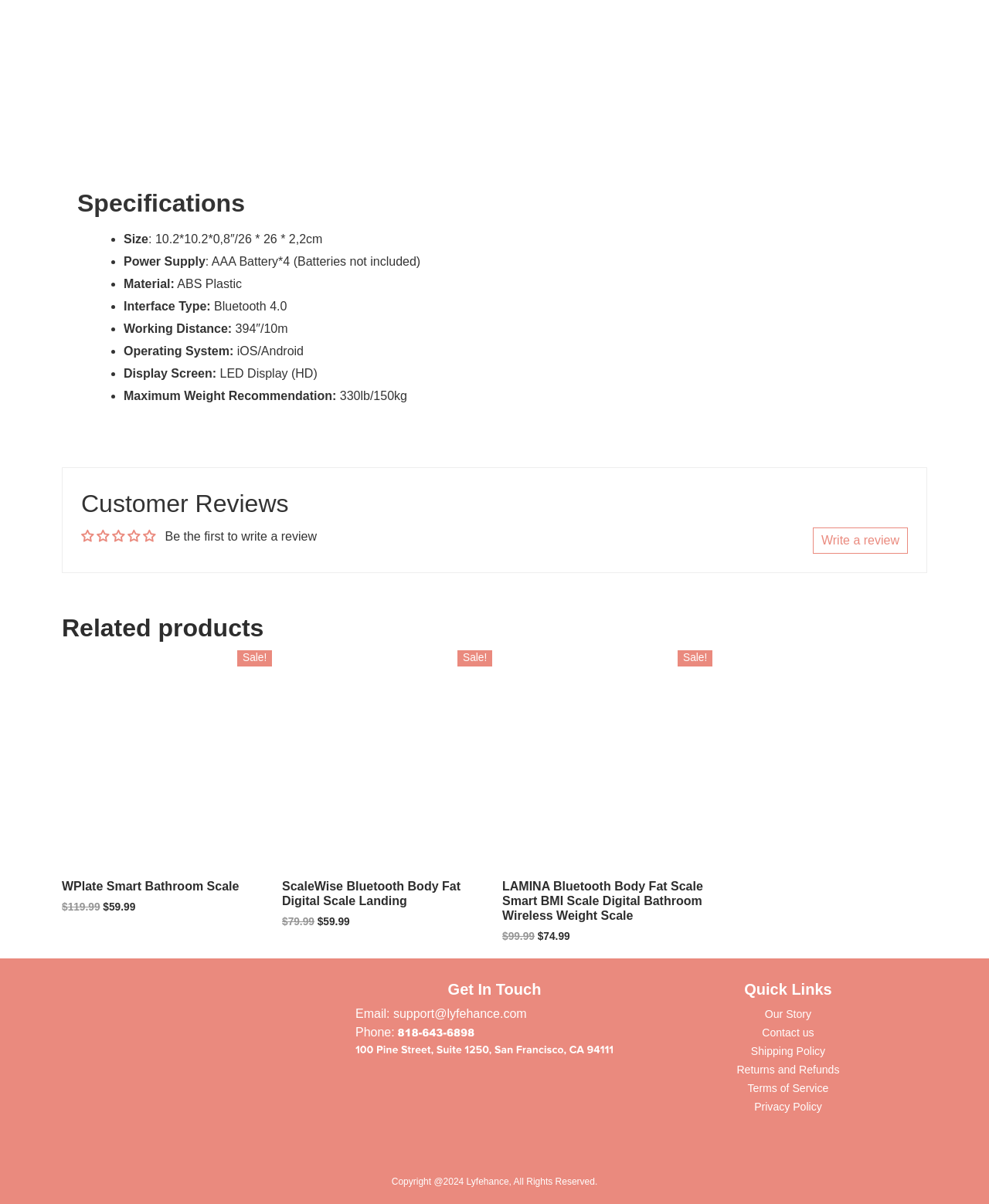What is the maximum weight recommendation for the product?
Give a detailed and exhaustive answer to the question.

I found the answer by looking at the 'Specifications' section, where it lists the maximum weight recommendation as '330lb/150kg'.